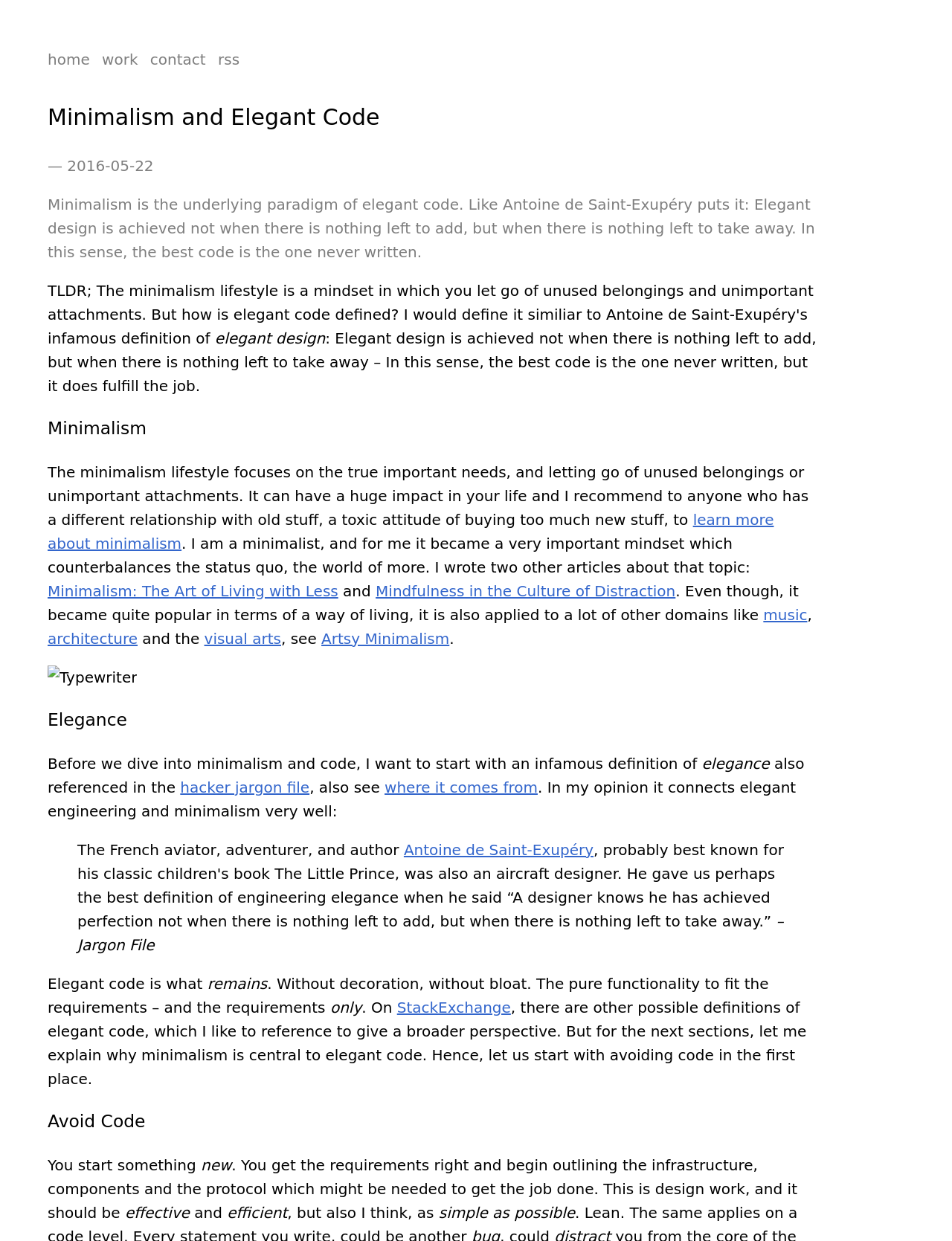Find the bounding box coordinates of the area to click in order to follow the instruction: "visit rss".

[0.229, 0.041, 0.252, 0.055]